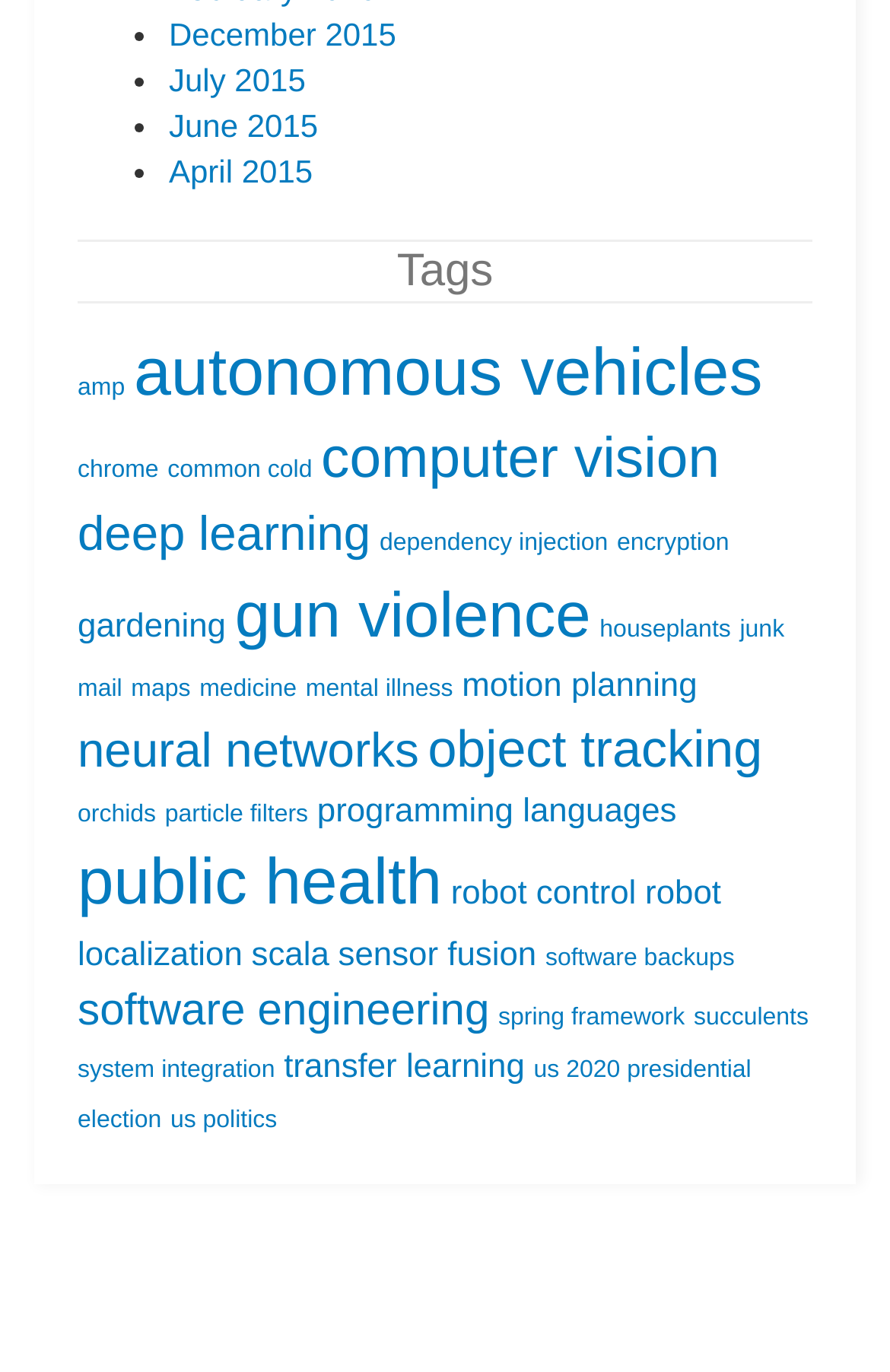How many items are related to 'public health'?
Use the screenshot to answer the question with a single word or phrase.

12